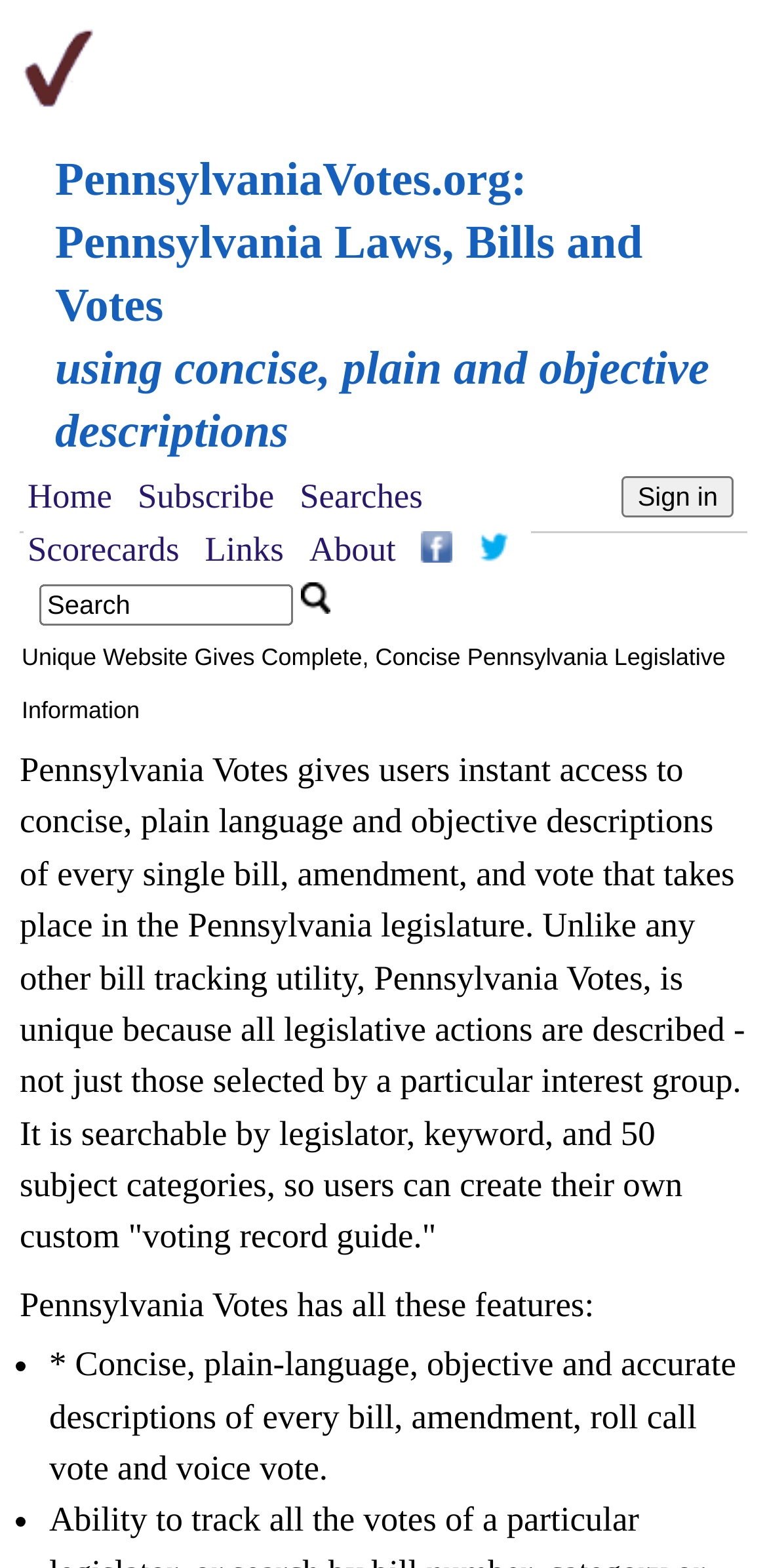Locate the bounding box coordinates of the area you need to click to fulfill this instruction: 'Subscribe to Pennsylvania Votes'. The coordinates must be in the form of four float numbers ranging from 0 to 1: [left, top, right, bottom].

[0.179, 0.304, 0.357, 0.329]